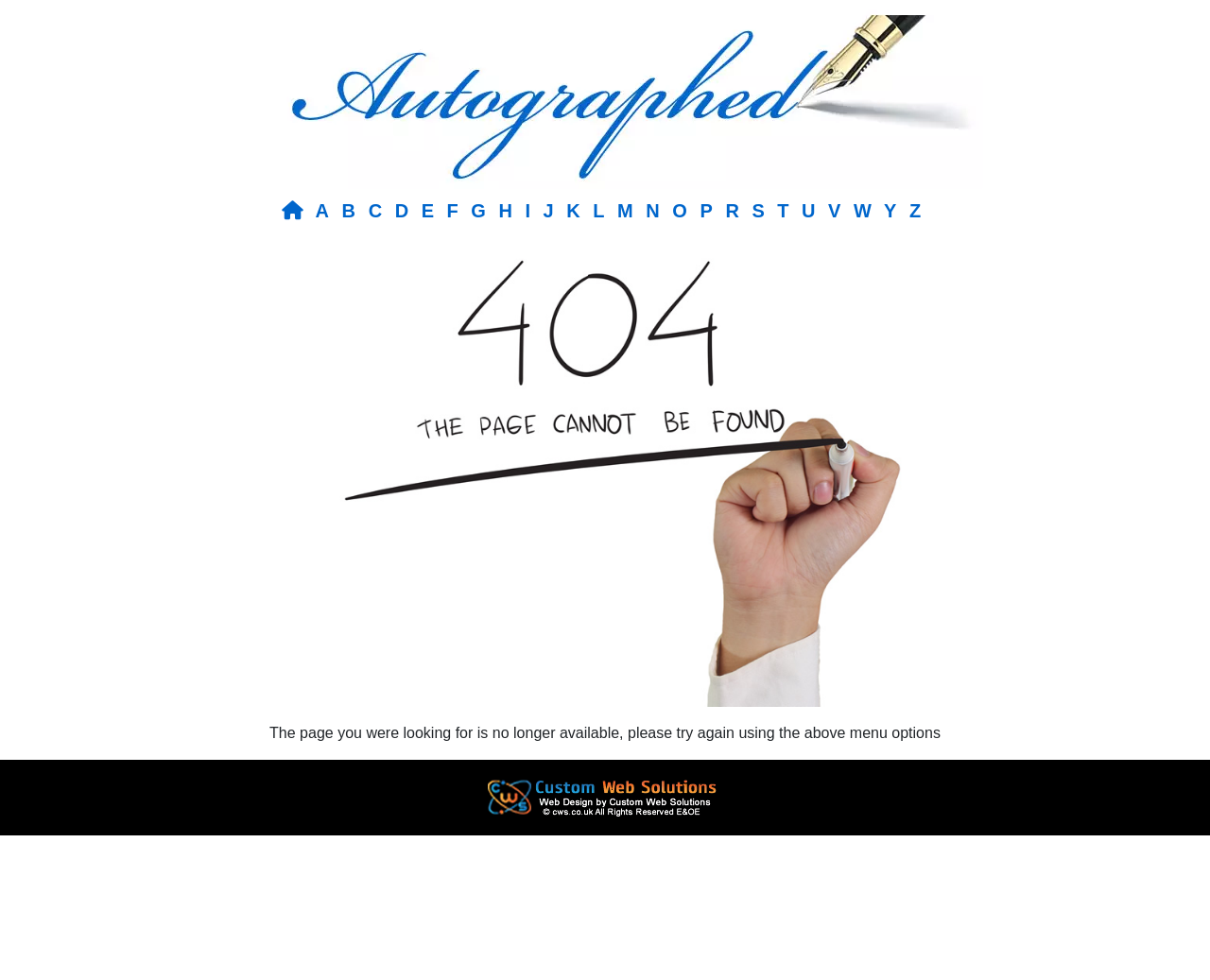Given the element description, predict the bounding box coordinates in the format (top-left x, top-left y, bottom-right x, bottom-right y). Make sure all values are between 0 and 1. Here is the element description: M

[0.51, 0.204, 0.53, 0.226]